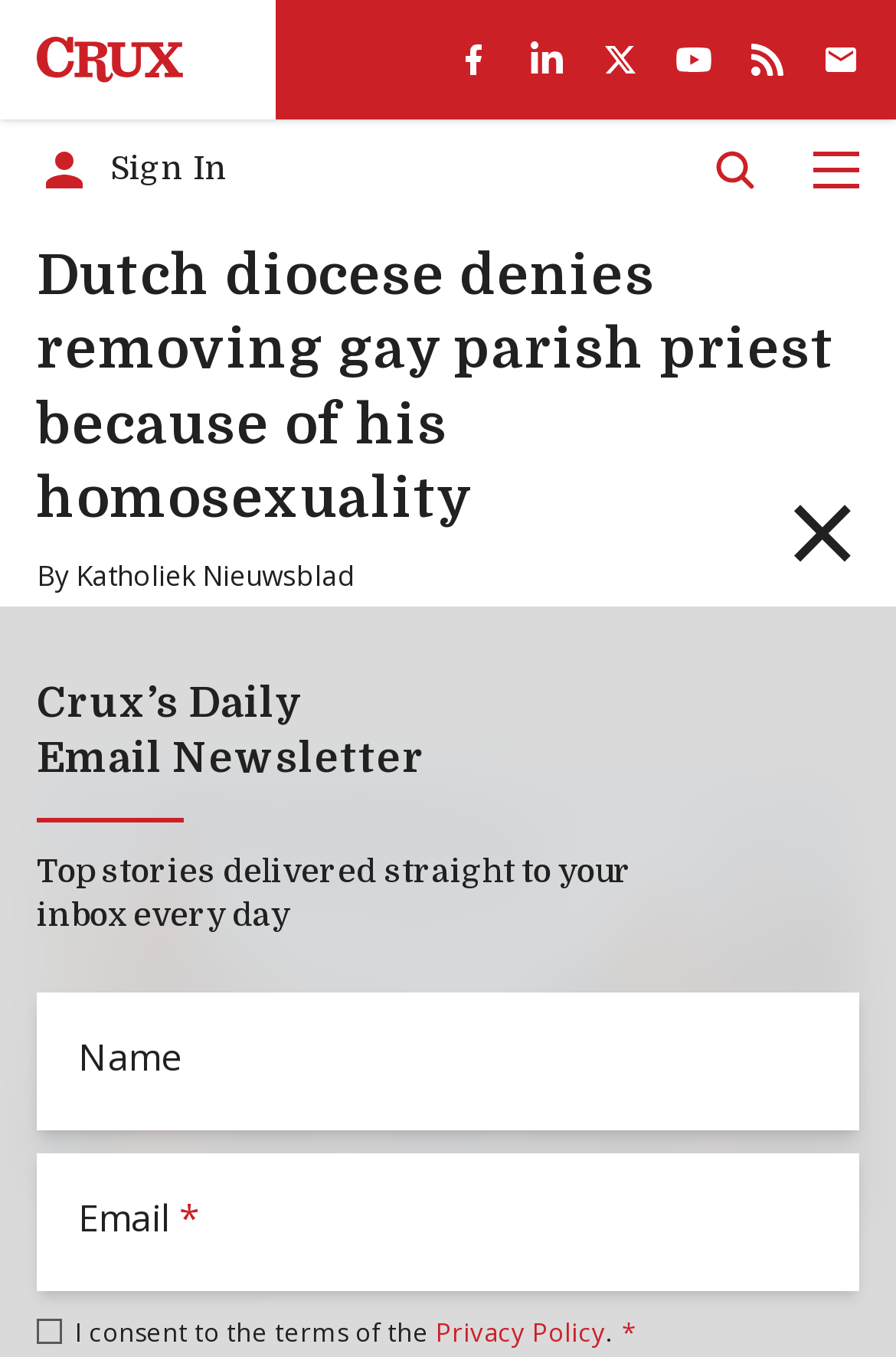What is the name of the newsletter?
Based on the screenshot, give a detailed explanation to answer the question.

I found the answer by looking at the heading element with the text 'Crux’s Daily Email Newsletter' which is located at the top of the webpage, indicating that it is the name of the newsletter.